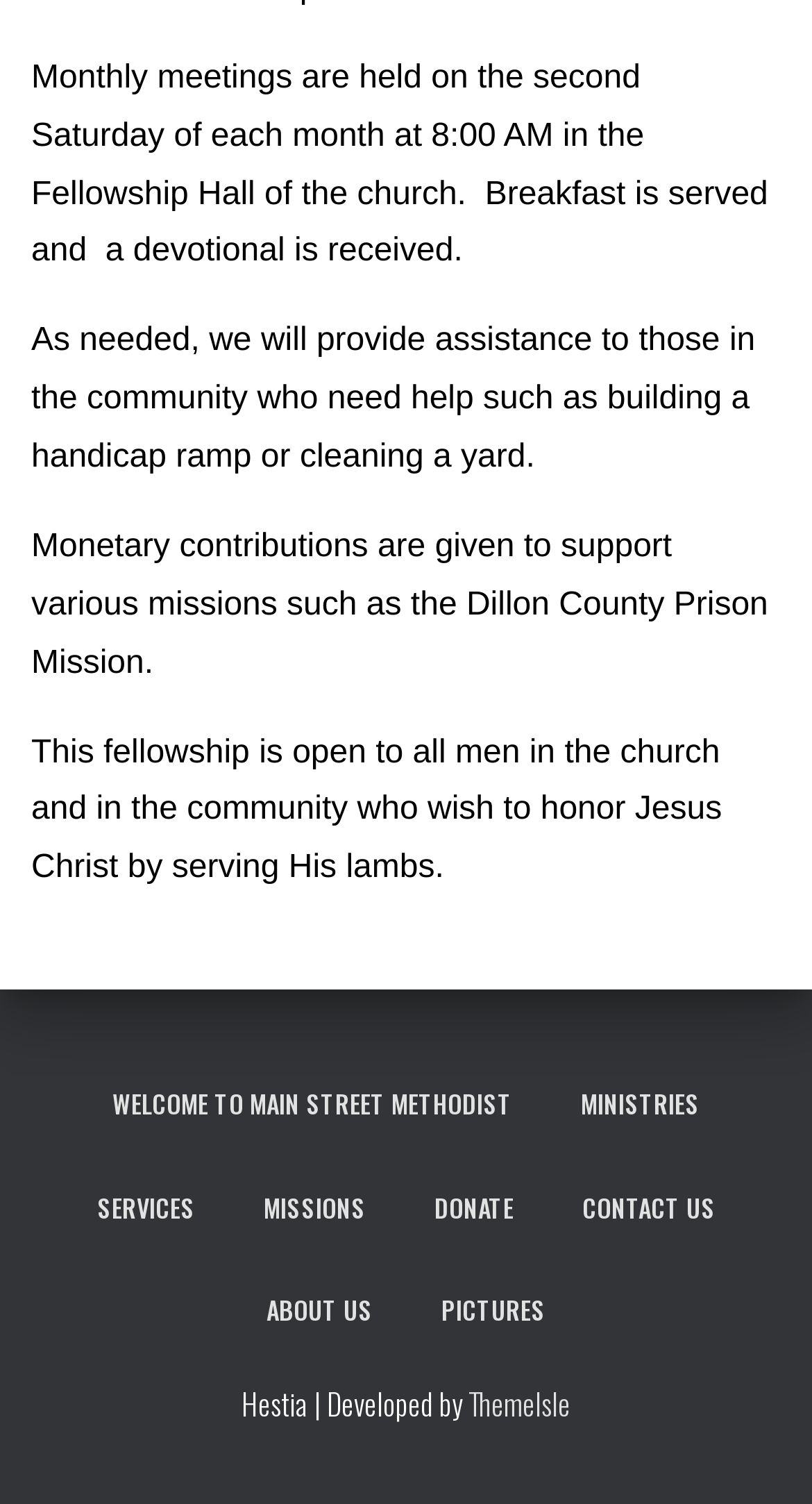Bounding box coordinates are specified in the format (top-left x, top-left y, bottom-right x, bottom-right y). All values are floating point numbers bounded between 0 and 1. Please provide the bounding box coordinate of the region this sentence describes: Welcome to Main Street Methodist

[0.1, 0.7, 0.669, 0.768]